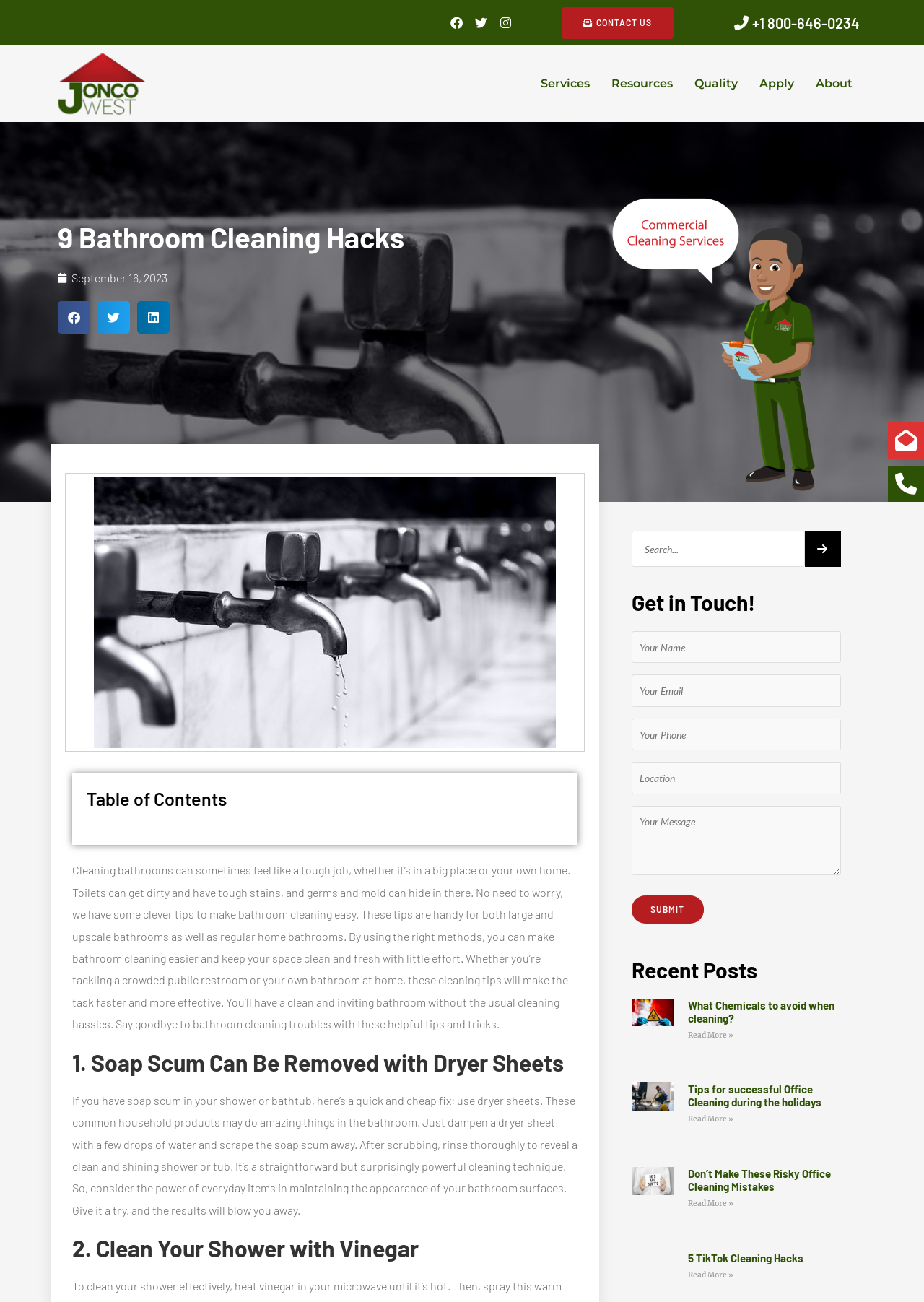Provide a single word or phrase to answer the given question: 
What is the contact phone number provided on the webpage?

+1 800-646-0234